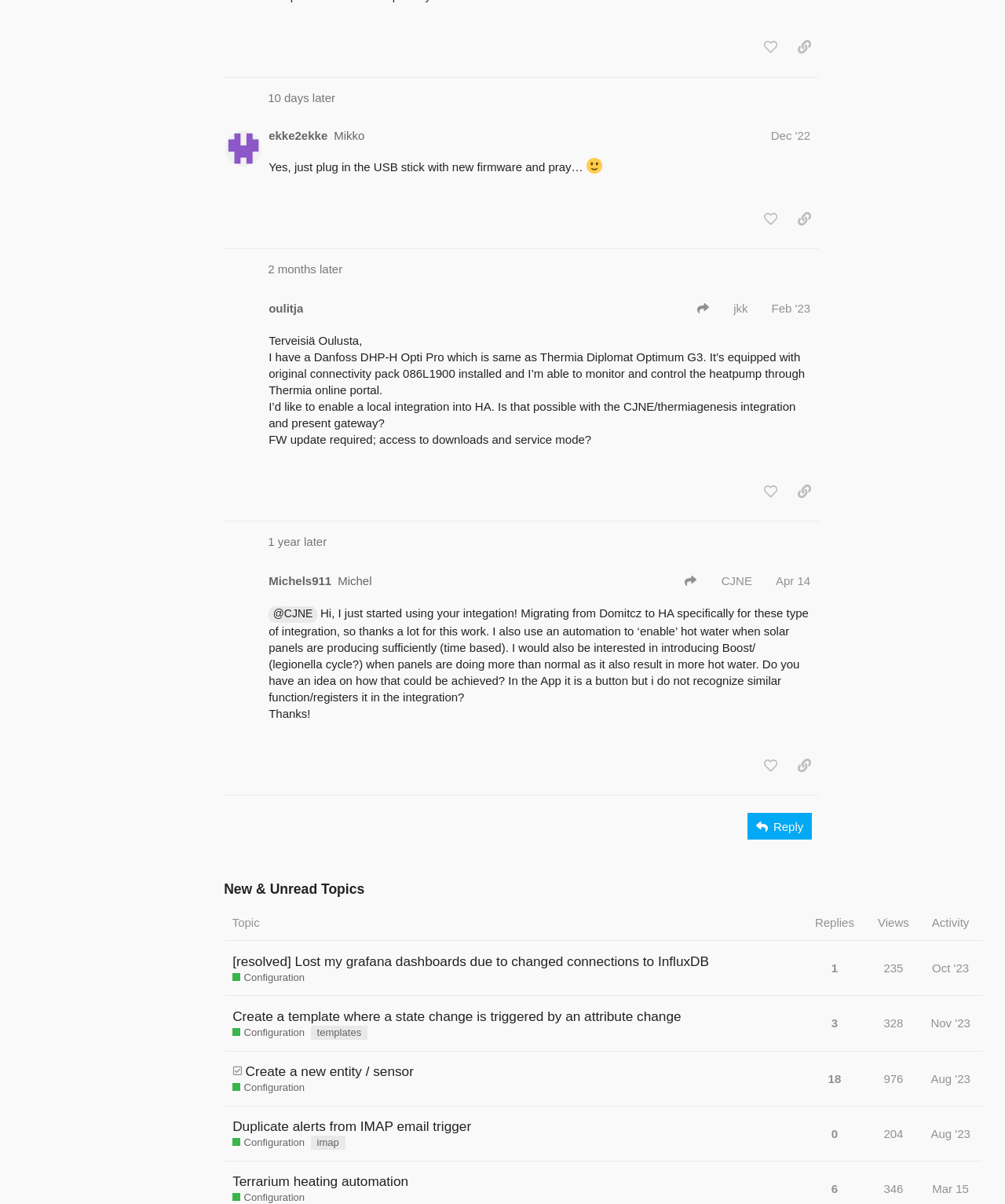How many views does the topic 'Lost my grafana dashboards due to changed connections to InfluxDB' have?
Provide an in-depth answer to the question, covering all aspects.

The topic 'Lost my grafana dashboards due to changed connections to InfluxDB' has been viewed 235 times, as indicated by the gridcell '235' which has a generic text 'this topic has been viewed 235 times'.